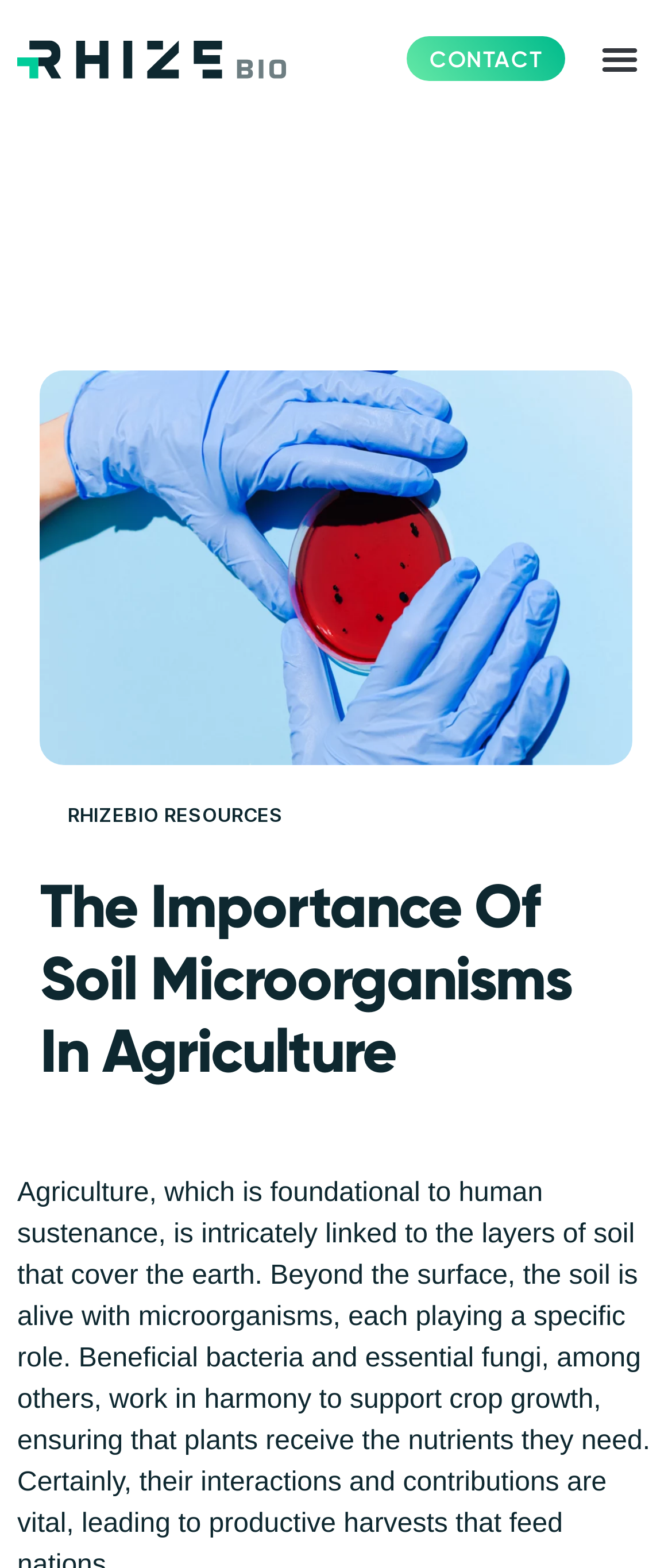What is the purpose of the button at the top right corner?
Offer a detailed and full explanation in response to the question.

The button at the top right corner is a 'Menu Toggle' button which is used to expand or collapse the menu. It is located at a bounding box coordinate of [0.88, 0.019, 0.964, 0.056] and has an initial state of 'expanded: False'.